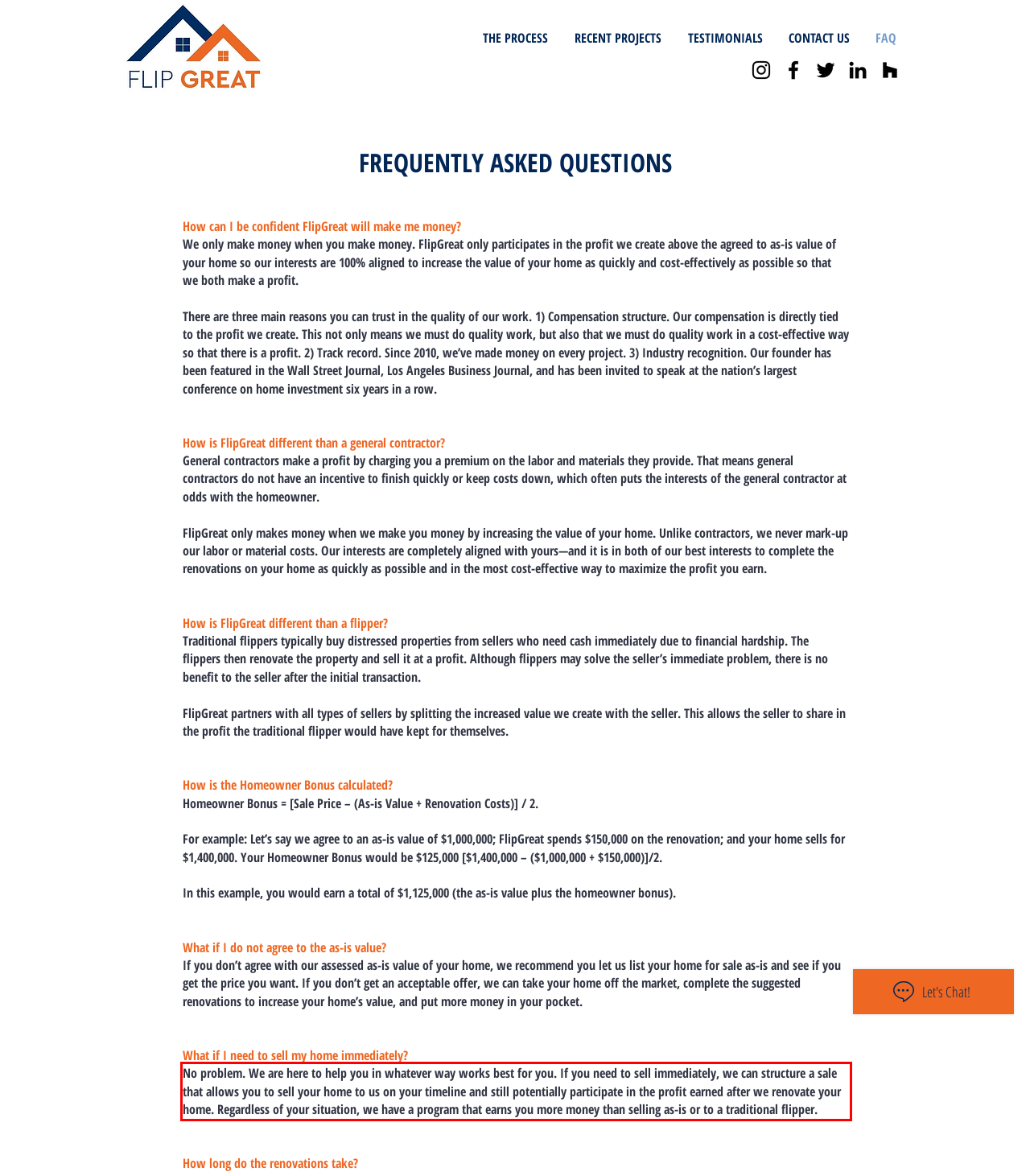Within the screenshot of the webpage, locate the red bounding box and use OCR to identify and provide the text content inside it.

No problem. We are here to help you in whatever way works best for you. If you need to sell immediately, we can structure a sale that allows you to sell your home to us on your timeline and still potentially participate in the profit earned after we renovate your home. Regardless of your situation, we have a program that earns you more money than selling as-is or to a traditional flipper.